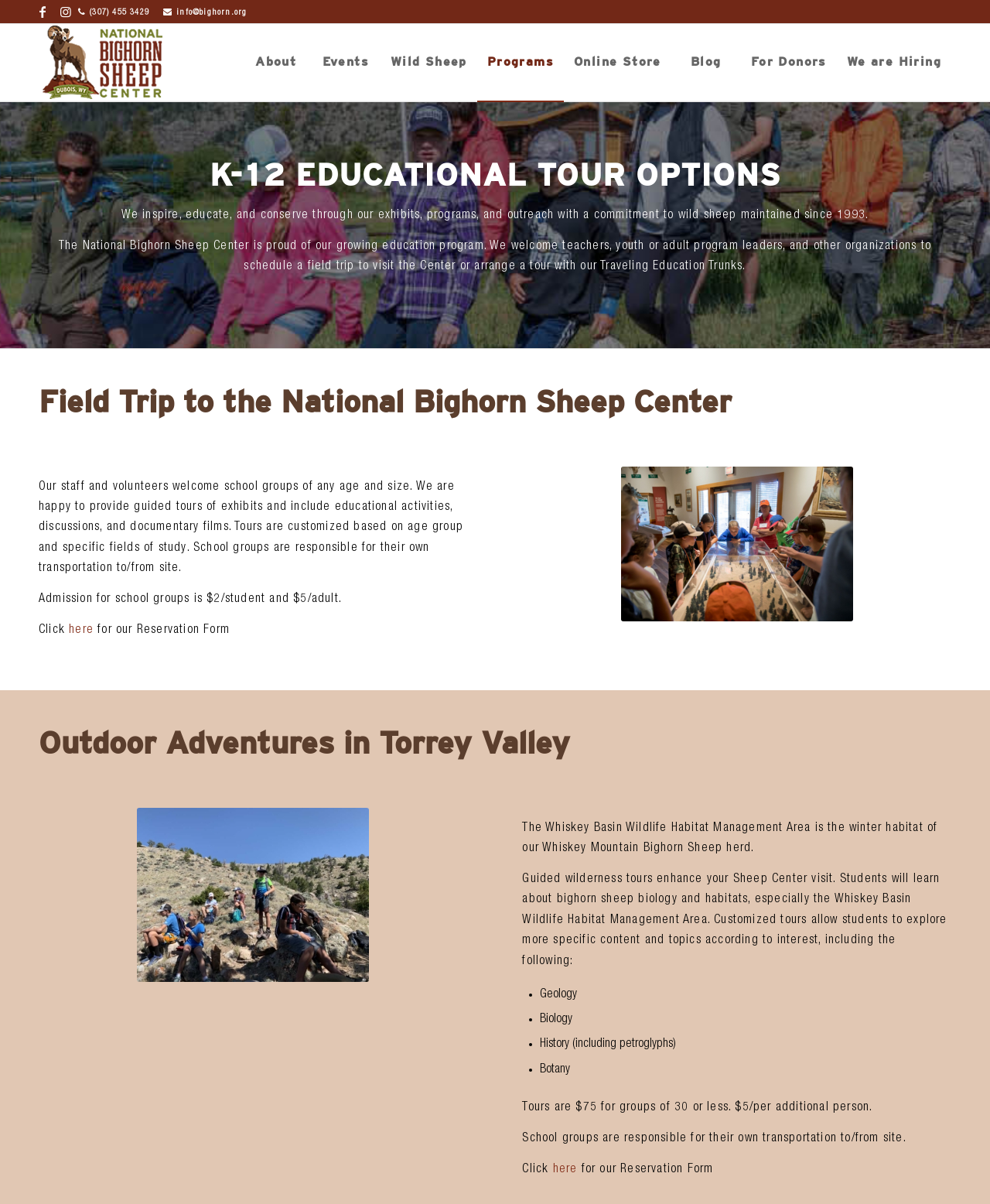Provide a short, one-word or phrase answer to the question below:
What is the cost of admission for school groups?

$2/student and $5/adult